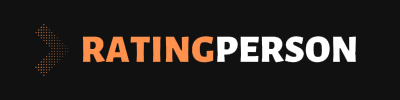What is the design element on the left side of the logo?
Using the image, give a concise answer in the form of a single word or short phrase.

geometric dots